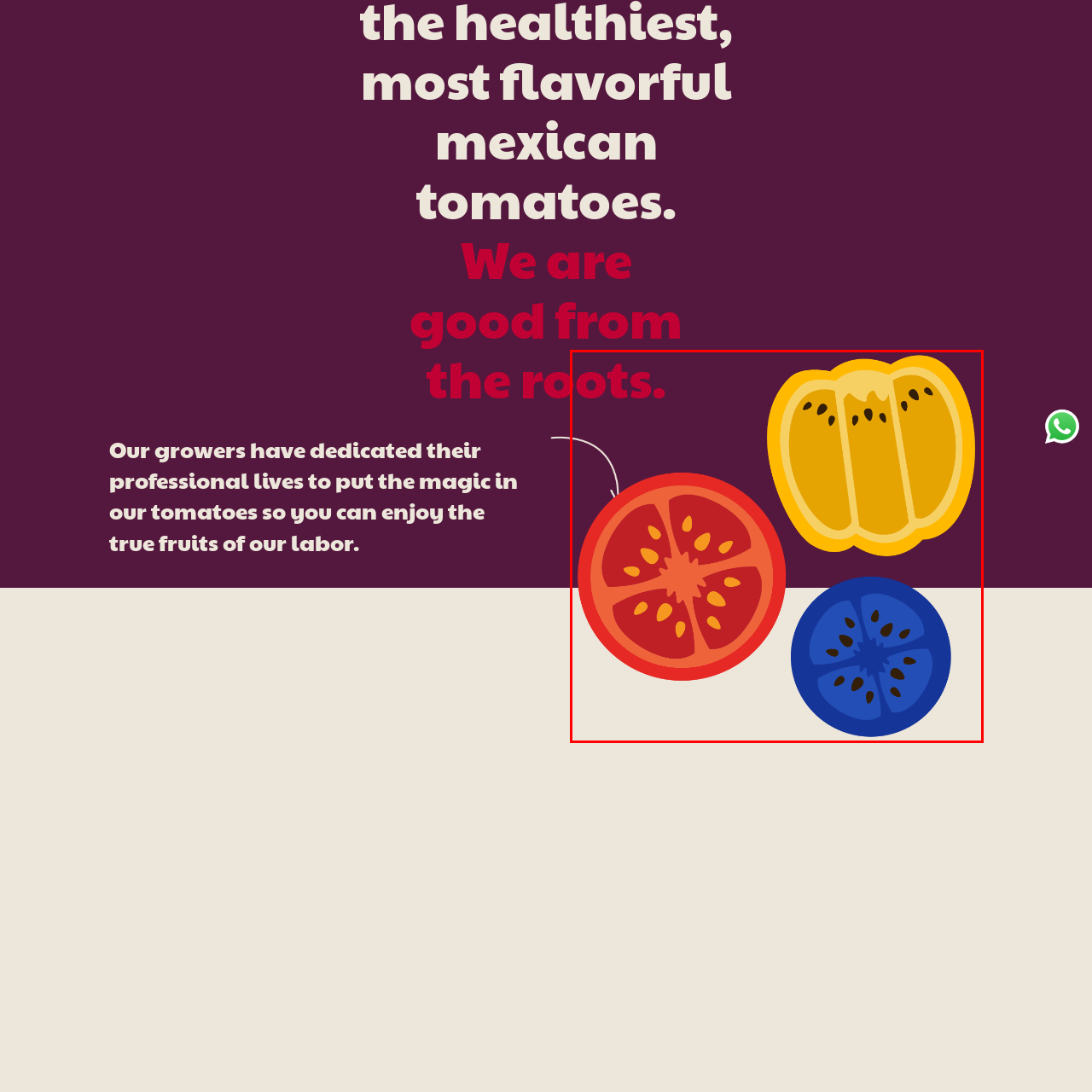Carefully look at the image inside the red box and answer the subsequent question in as much detail as possible, using the information from the image: 
What is the purpose of slicing the tomato?

The tomato is sliced in half to reveal its succulent interior filled with seeds, which highlights its rich texture and emphasizes the freshness and flavor of the vegetable.